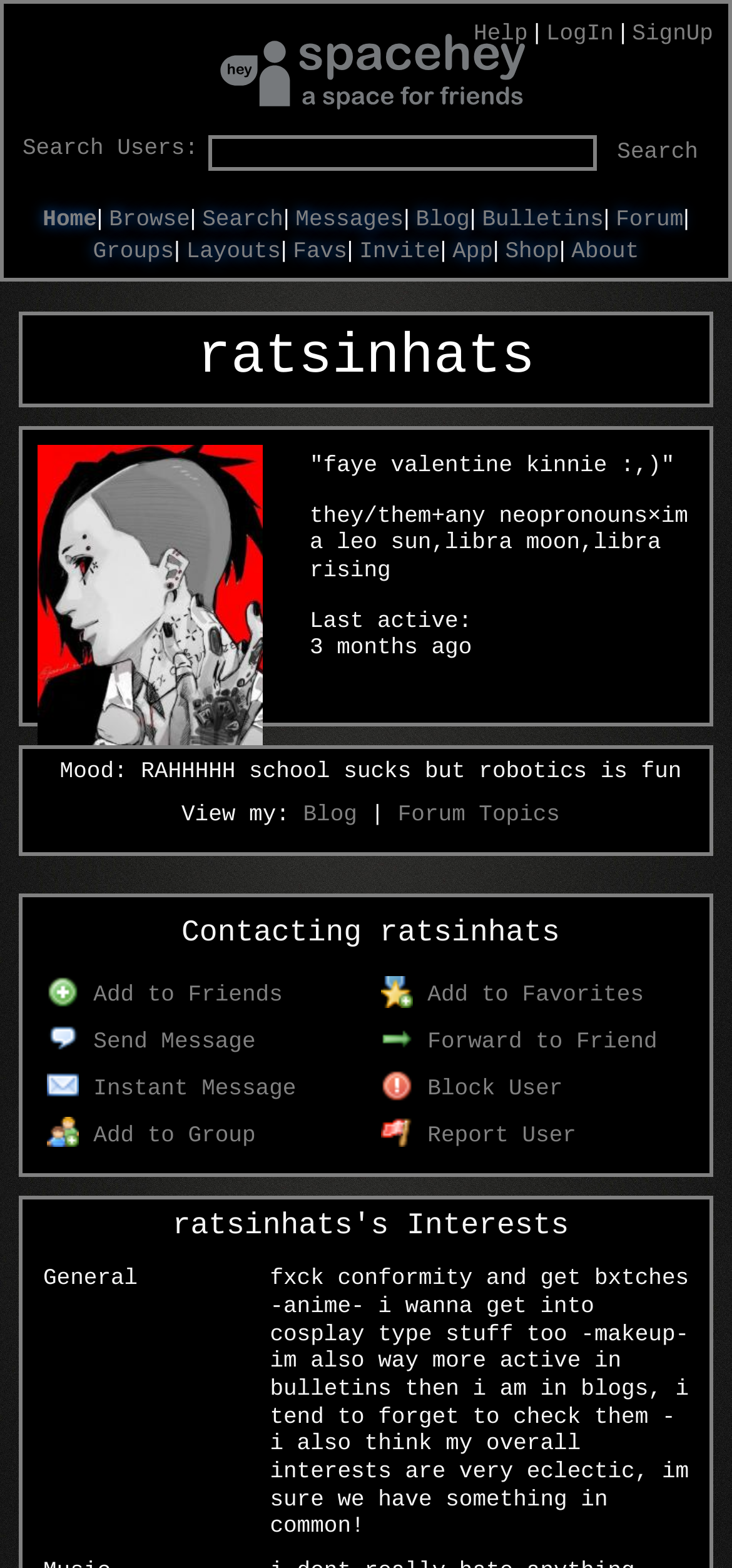Please analyze the image and provide a thorough answer to the question:
What is the username of the profile?

The username of the profile can be found in the heading element with the text 'ratsinhats' Profile | SpaceHey' at the top of the page.